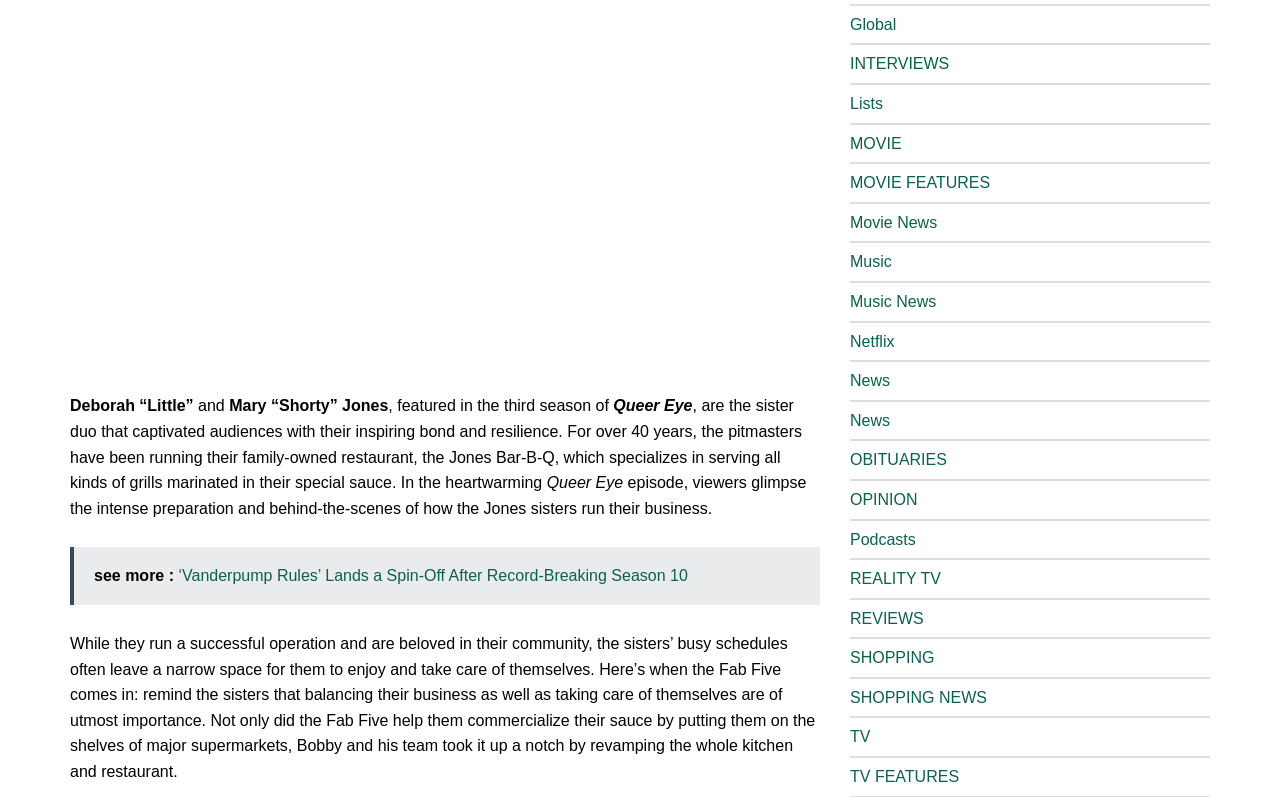What is the name of the restaurant run by the Jones sisters?
Respond to the question with a single word or phrase according to the image.

Jones Bar-B-Q